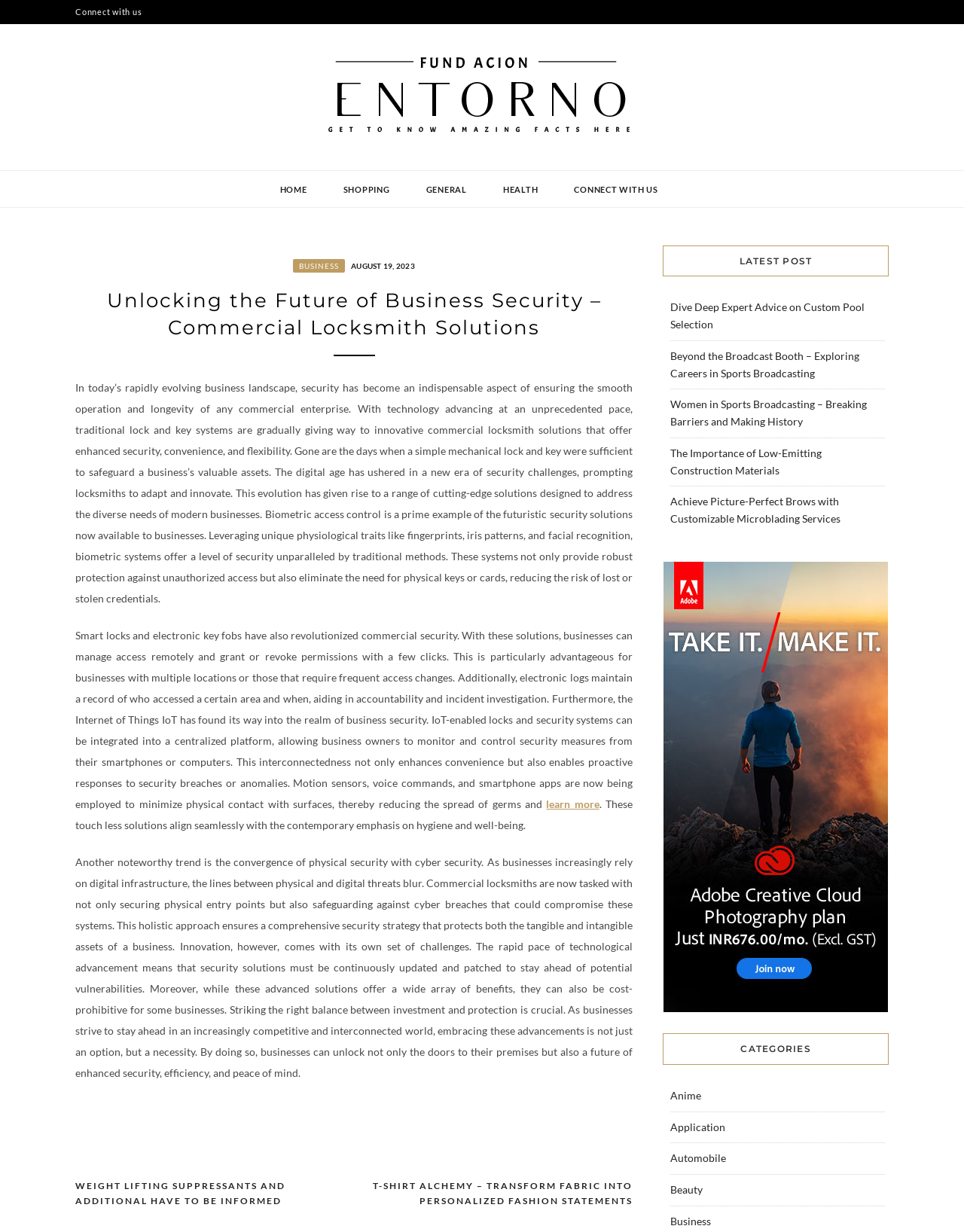Please specify the coordinates of the bounding box for the element that should be clicked to carry out this instruction: "Connect with us". The coordinates must be four float numbers between 0 and 1, formatted as [left, top, right, bottom].

[0.592, 0.139, 0.686, 0.169]